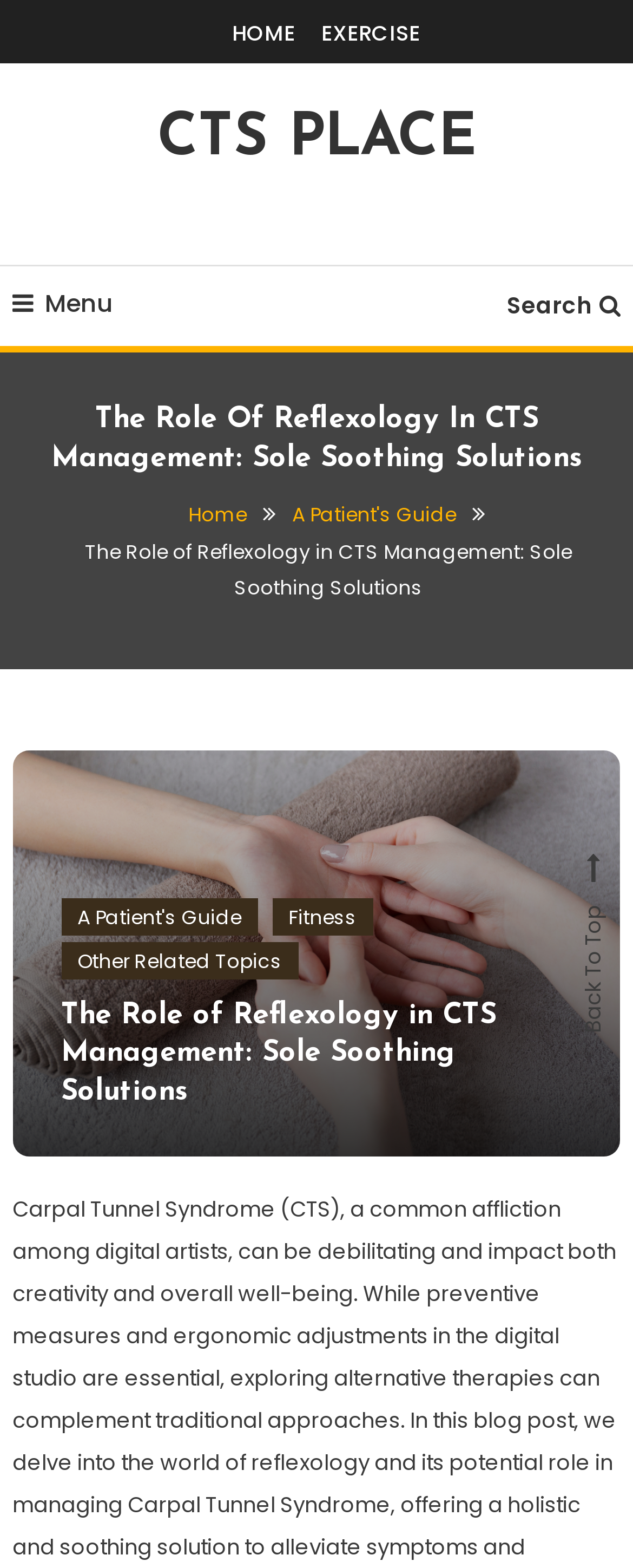Find the bounding box coordinates of the clickable area required to complete the following action: "read about fitness".

[0.43, 0.573, 0.589, 0.597]